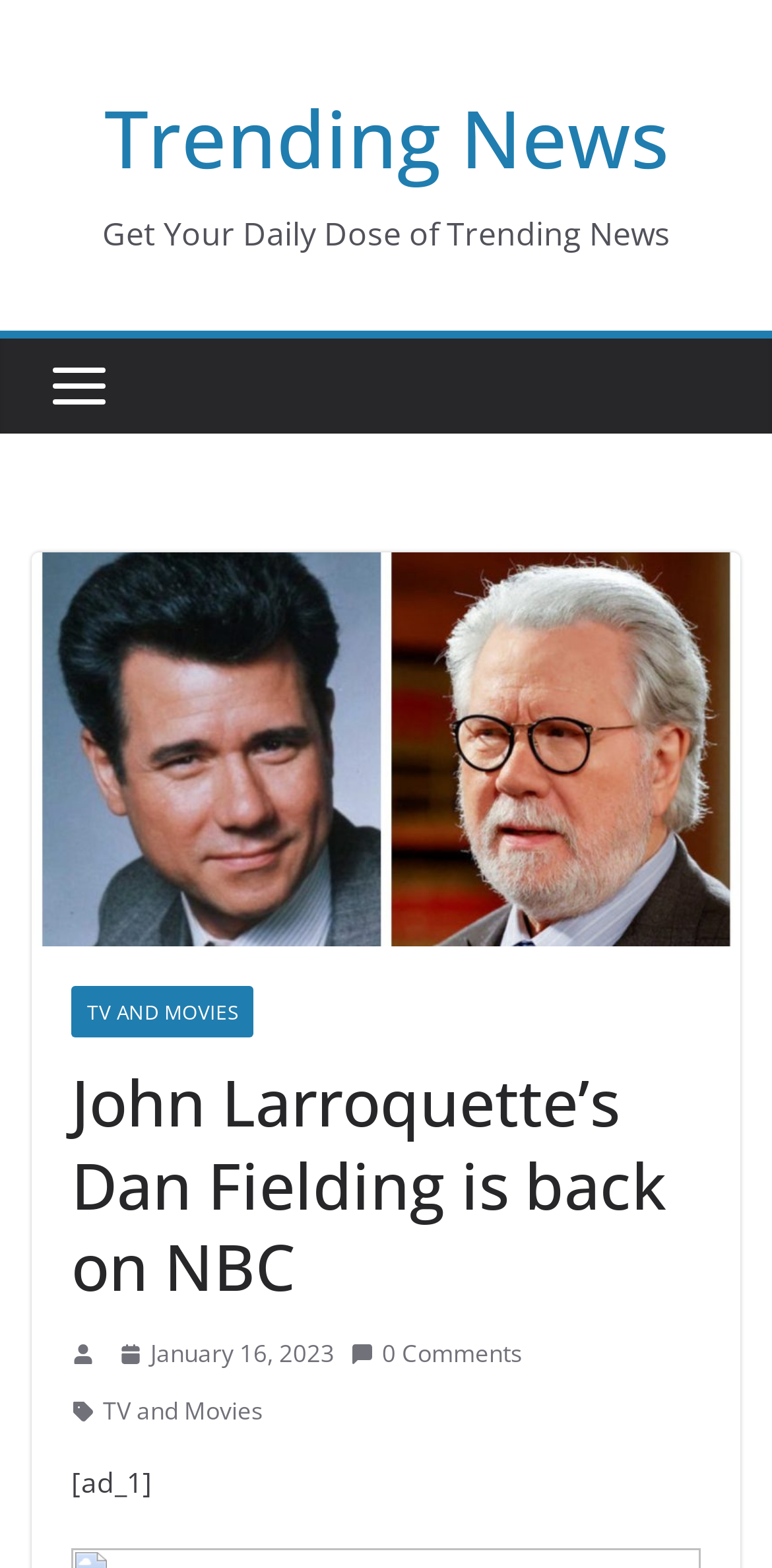Summarize the contents and layout of the webpage in detail.

The webpage is about trending news, specifically focusing on John Larroquette's character Dan Fielding returning to NBC. At the top, there is a heading that reads "Trending News" with a link to the same title. Below this, there is a static text that says "Get Your Daily Dose of Trending News". 

To the left of the static text, there is an image. On the right side of the page, there is a section with a header that contains the main title "John Larroquette’s Dan Fielding is back on NBC". Below this title, there are several links and images. One link is to "TV AND MOVIES", and another is to the date "January 16, 2023", accompanied by a small image and a time element. There is also a link to "0 Comments" with a small image next to it. 

Further down, there is another image, followed by a link to "TV and Movies" and a static text that appears to be an advertisement label "[ad_1]". Overall, the page has a mix of headings, links, images, and static text, all related to the topic of trending news and John Larroquette's return to NBC.